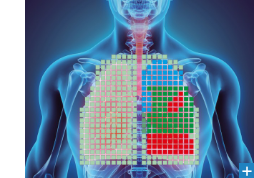Explain the image in a detailed and descriptive way.

This image illustrates a visual representation of lung ventilation, showcasing different lung areas and their ventilation status. The lungs are divided into a grid, with color-coding indicating ventilation efficiency: areas marked in red signify poor ventilation, while other colors represent varying levels of lung function. This innovative approach is part of the Pneumo.Vest project, developed by Fraunhofer researchers, which employs acoustic sensors integrated into a textile vest to monitor lung sounds. This technology aids in the continuous assessment of patients suffering from severe respiratory conditions, enhancing diagnostic capabilities and improving overall patient care. The visual capture integrates medical technology and patient monitoring, exemplifying advancements in respiratory health diagnostics.